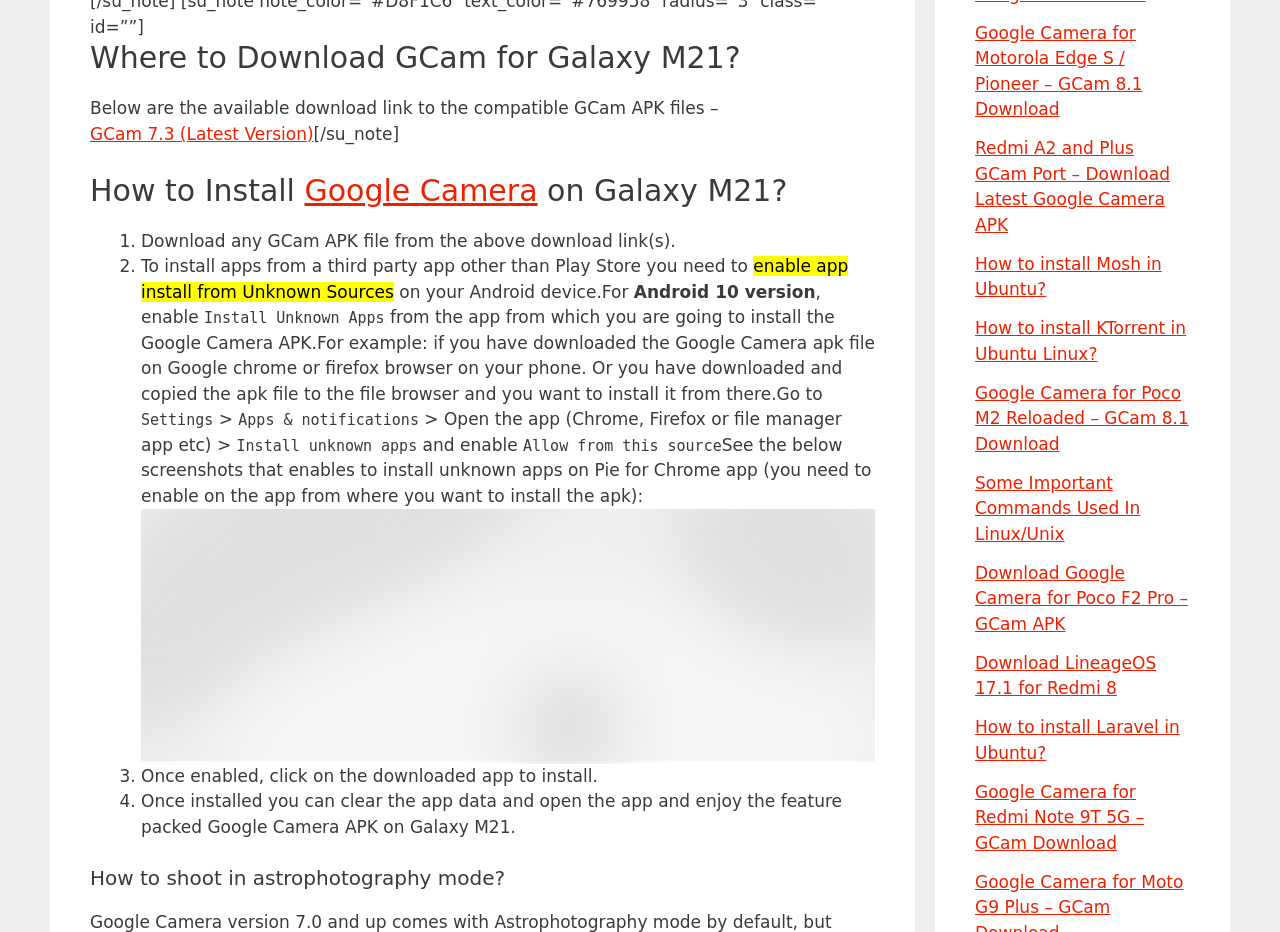Please identify the bounding box coordinates of the region to click in order to complete the given instruction: "Click on the 'GCam 7.3 (Latest Version)' link". The coordinates should be four float numbers between 0 and 1, i.e., [left, top, right, bottom].

[0.07, 0.133, 0.245, 0.154]